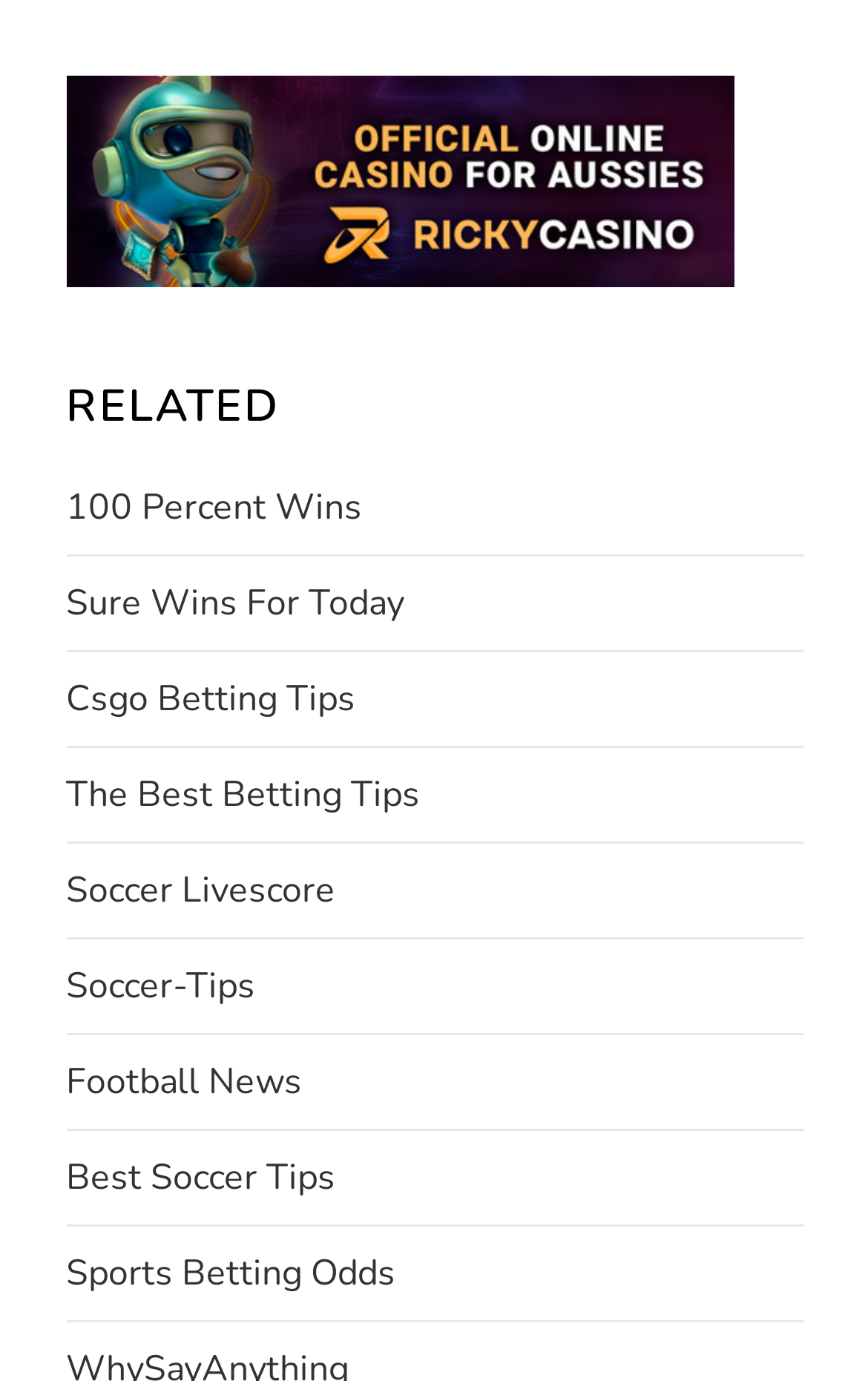What is the theme of the webpage?
Using the information presented in the image, please offer a detailed response to the question.

The theme of the webpage can be understood by looking at the content and links provided, which are all related to sports betting and gaming, indicating that the webpage is focused on providing resources and tips for sports betting enthusiasts.